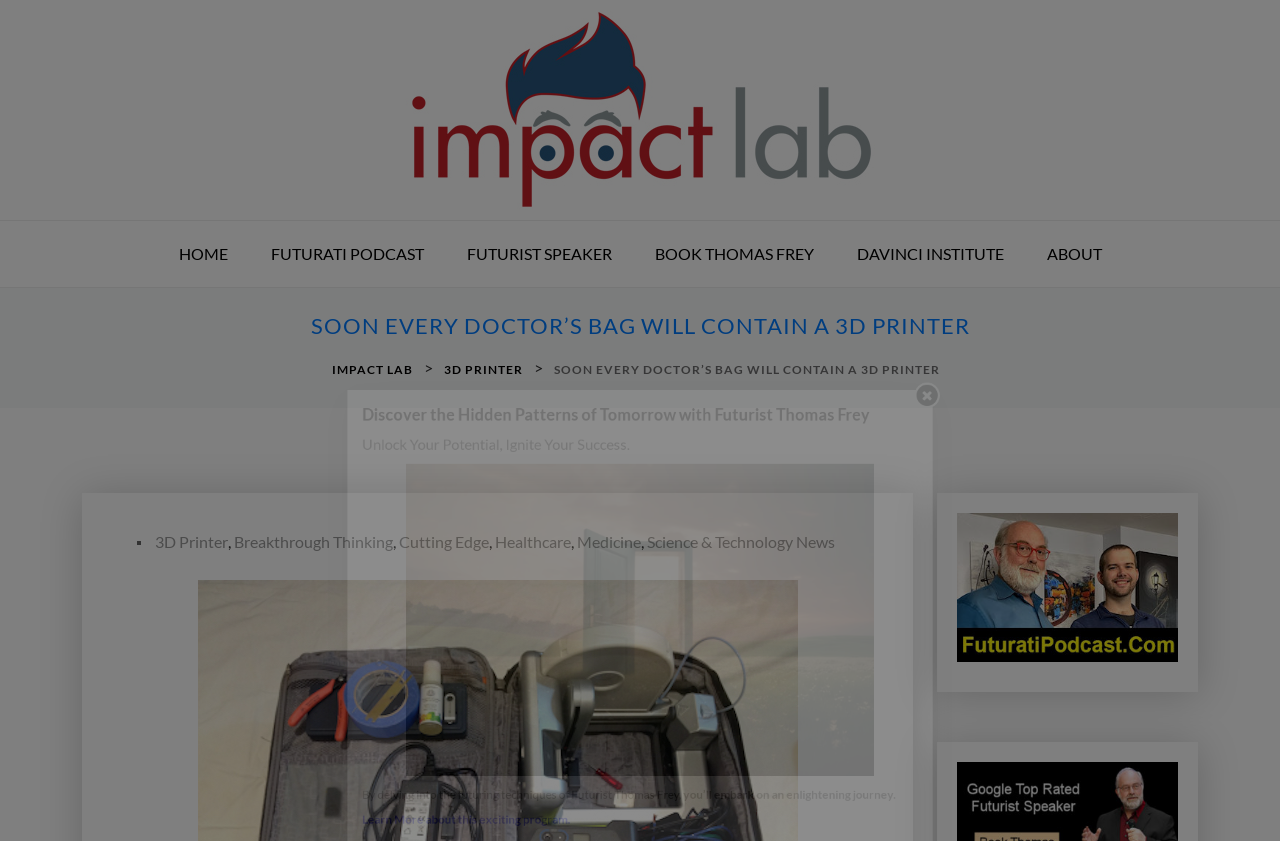Determine the coordinates of the bounding box for the clickable area needed to execute this instruction: "learn about Thomas Frey".

[0.748, 0.61, 0.92, 0.799]